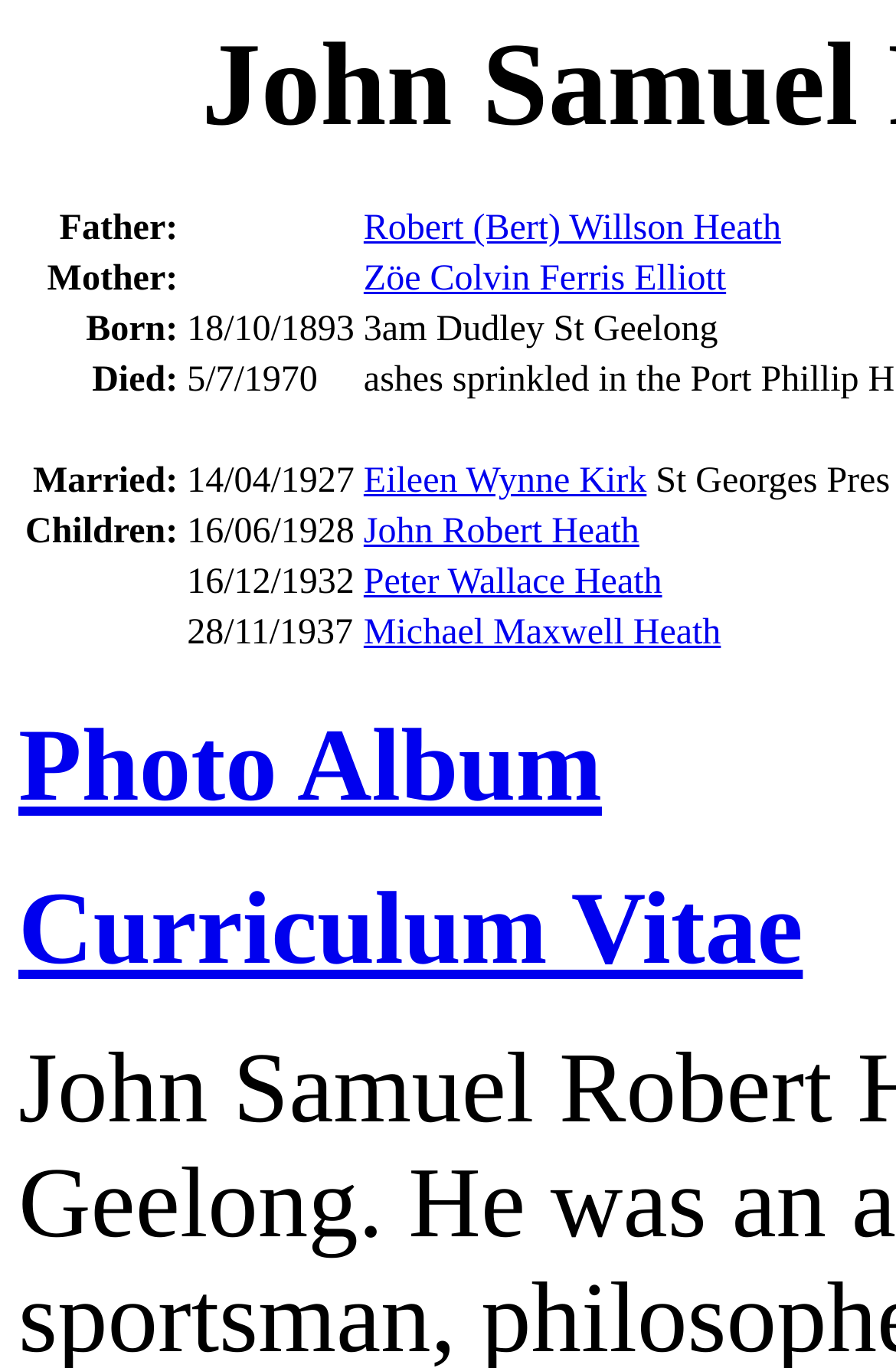Specify the bounding box coordinates of the element's region that should be clicked to achieve the following instruction: "View Curriculum Vitae". The bounding box coordinates consist of four float numbers between 0 and 1, in the format [left, top, right, bottom].

[0.021, 0.636, 0.896, 0.72]